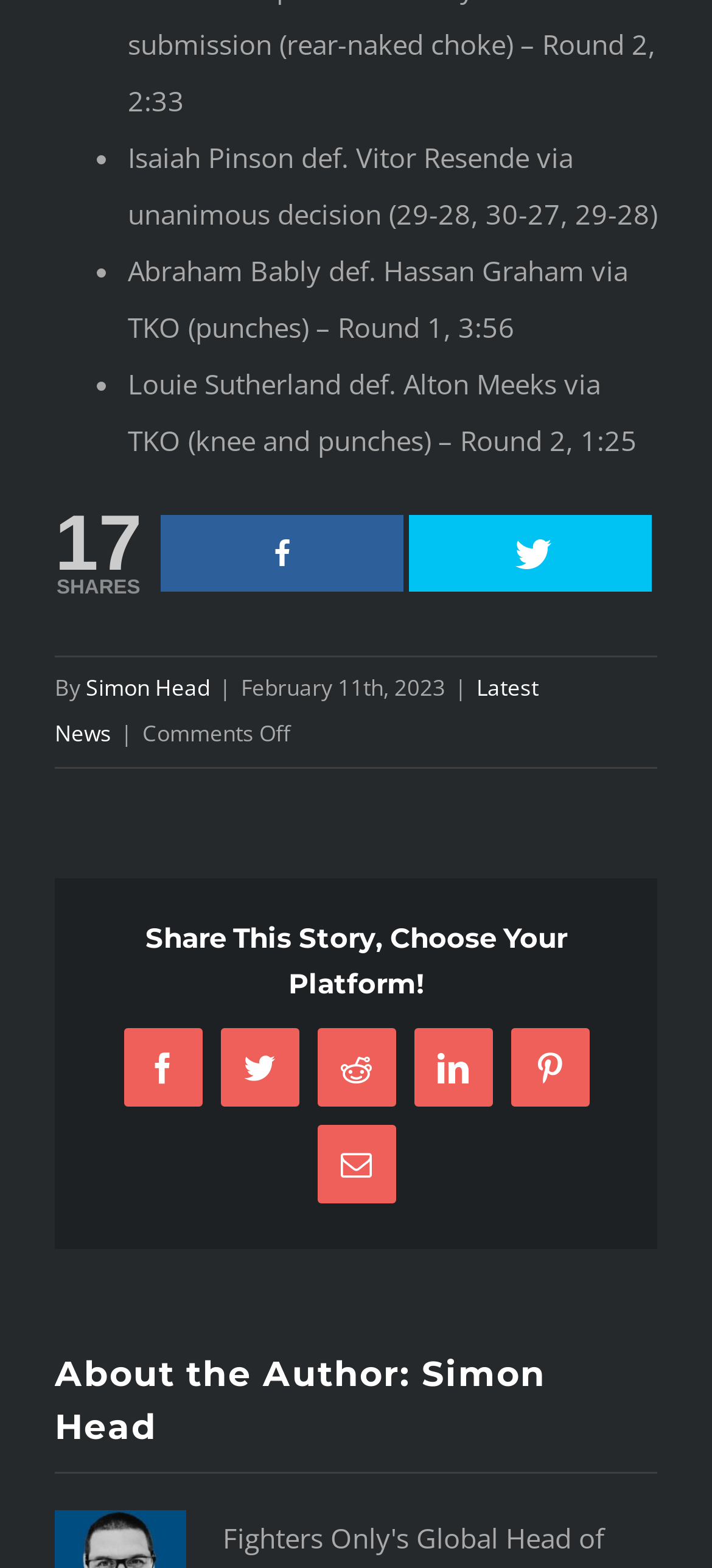Please find the bounding box coordinates of the element that you should click to achieve the following instruction: "Tweet this story". The coordinates should be presented as four float numbers between 0 and 1: [left, top, right, bottom].

[0.574, 0.329, 0.915, 0.378]